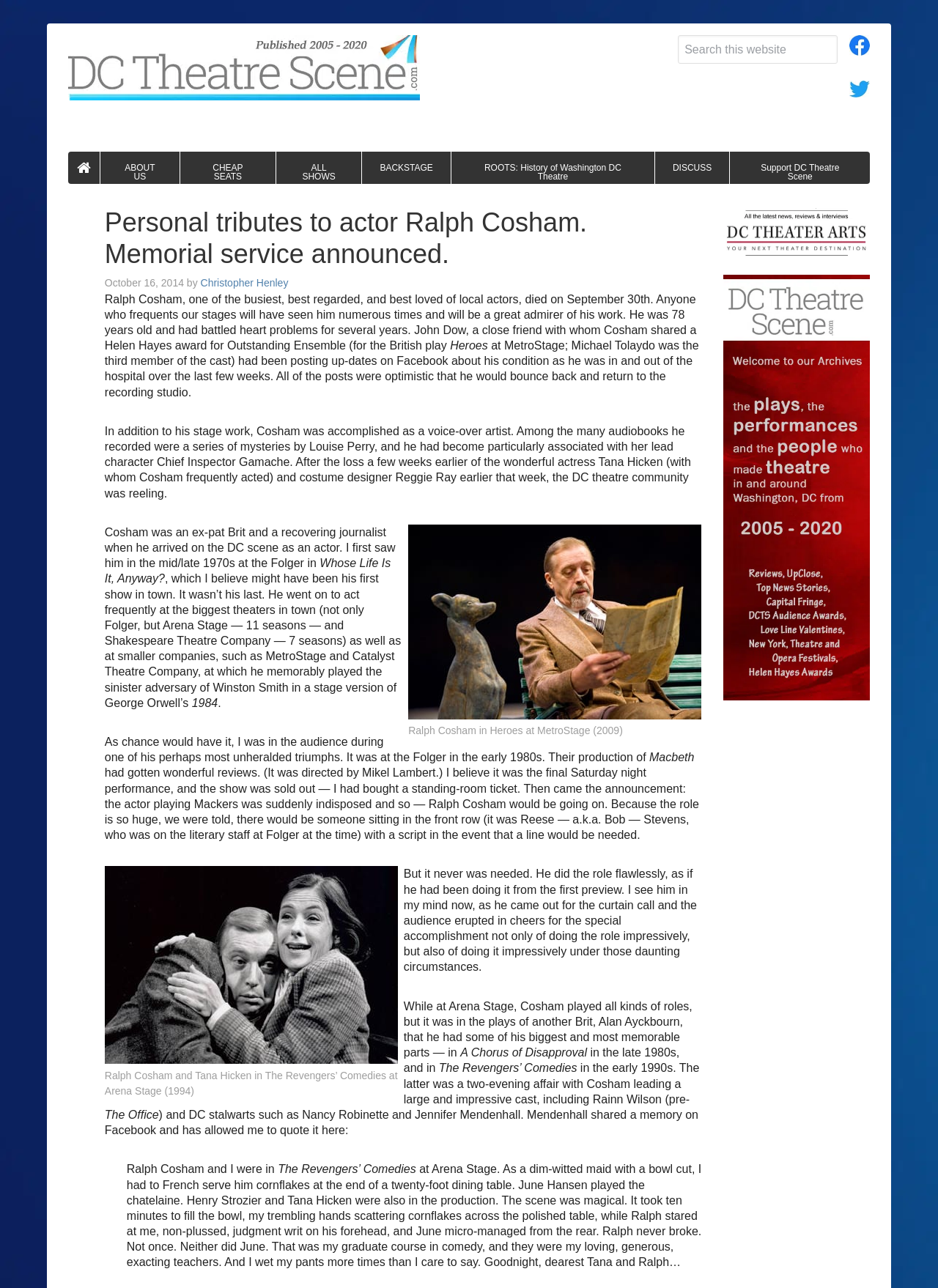Determine the bounding box coordinates of the clickable region to follow the instruction: "Go to DC Theatre Scene".

[0.072, 0.027, 0.447, 0.078]